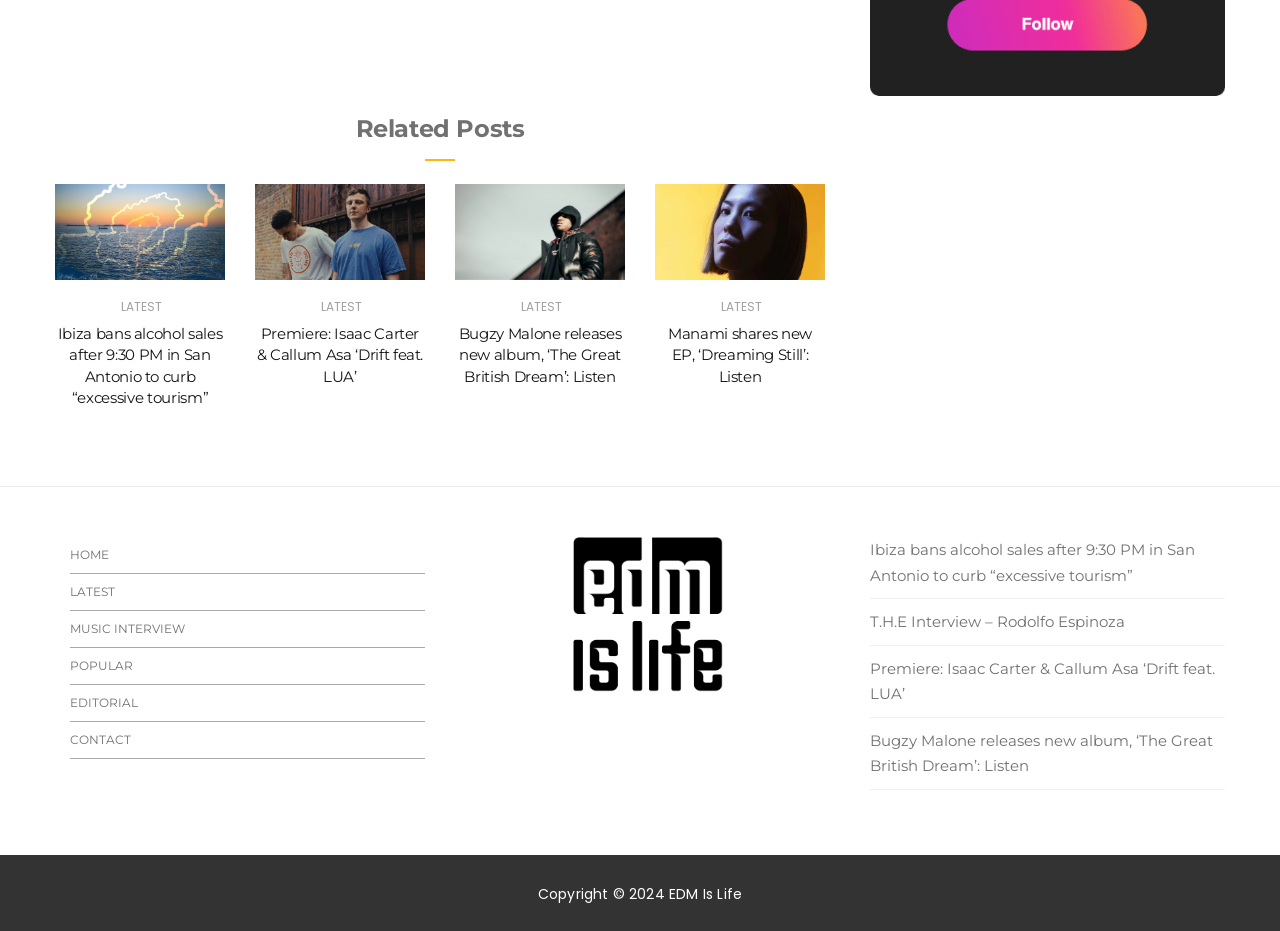Please examine the image and answer the question with a detailed explanation:
What is the copyright information at the bottom of the webpage?

The copyright information is located at the bottom of the webpage, and it is displayed as a static text element containing the text 'Copyright 2024 EDM Is Life'.